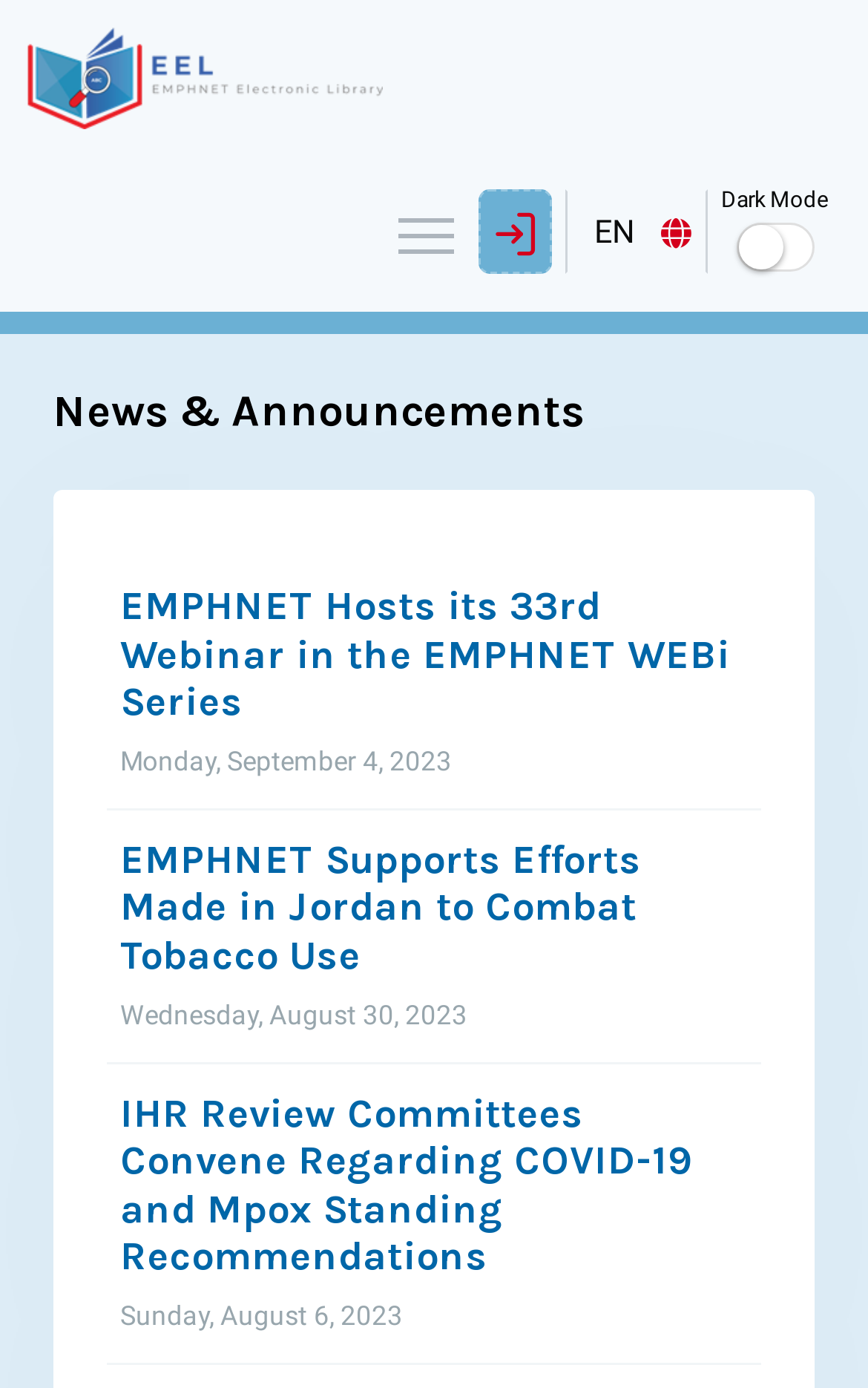What is the theme of the news announcements?
Please answer the question with a detailed and comprehensive explanation.

I inferred the theme of the news announcements by reading the headings and links on the webpage, which mention topics such as webinars, tobacco use, and COVID-19, all of which are related to health.